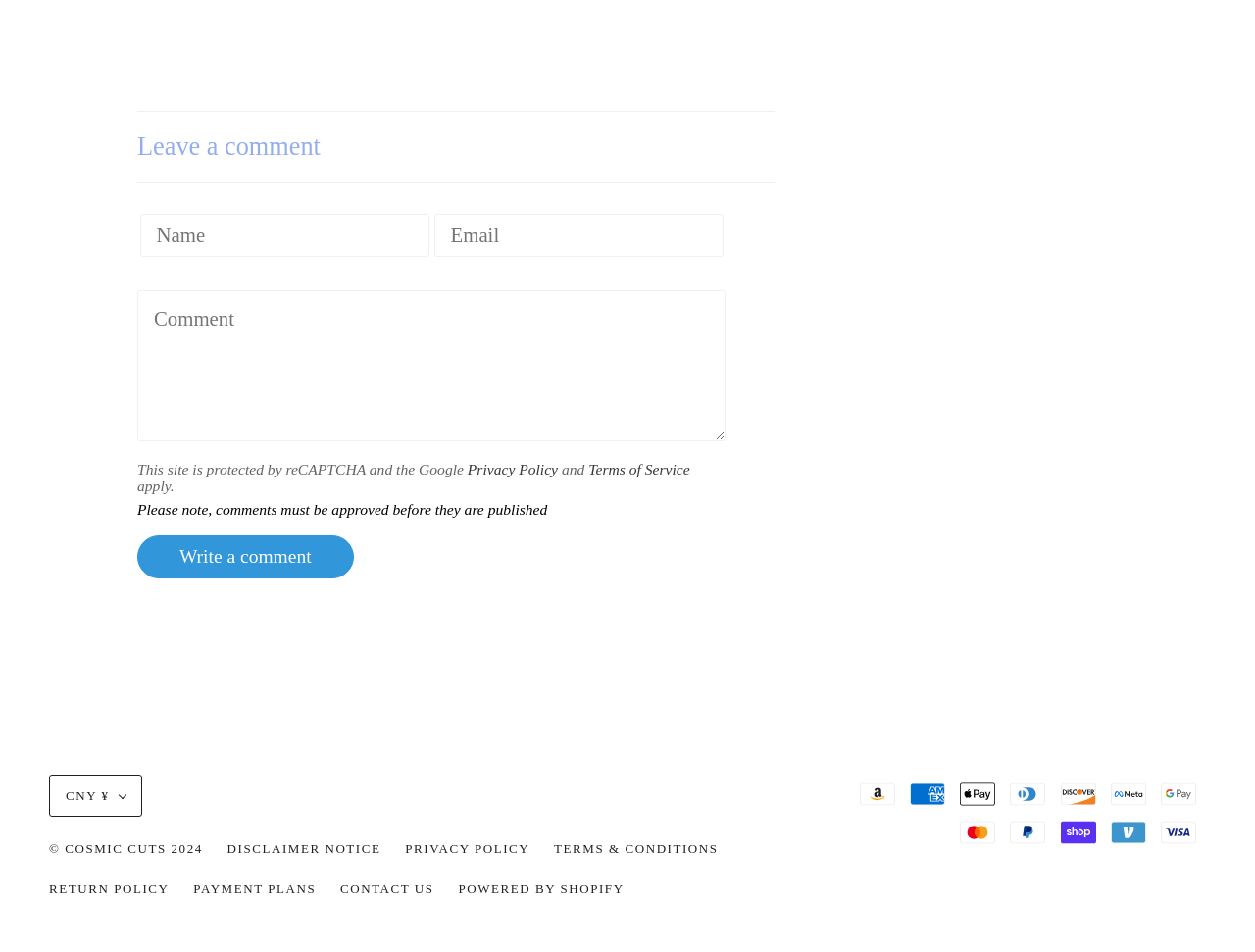Pinpoint the bounding box coordinates of the element that must be clicked to accomplish the following instruction: "Write a comment". The coordinates should be in the format of four float numbers between 0 and 1, i.e., [left, top, right, bottom].

[0.109, 0.562, 0.282, 0.608]